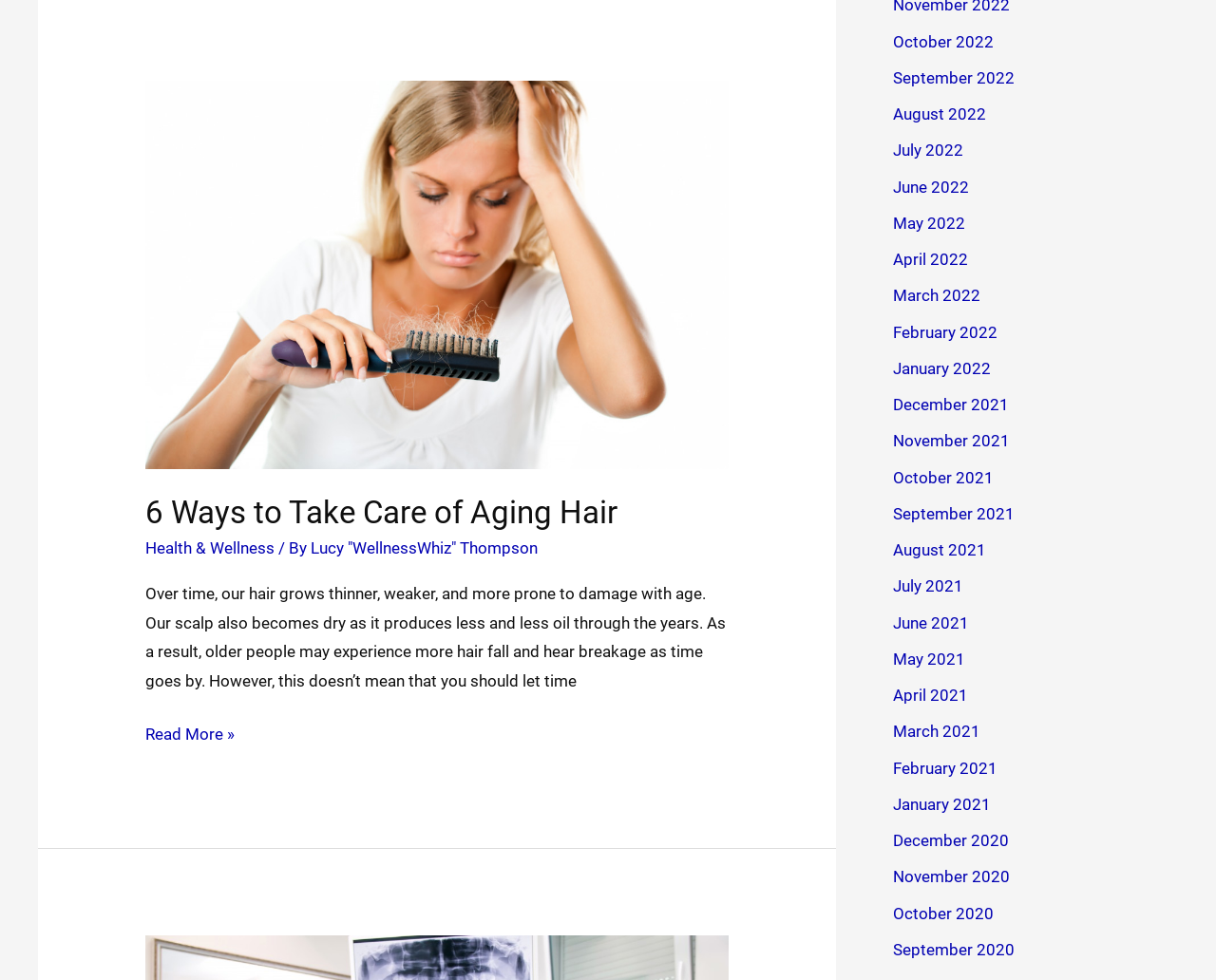What is the category of the article?
Please provide a single word or phrase as your answer based on the screenshot.

Health & Wellness